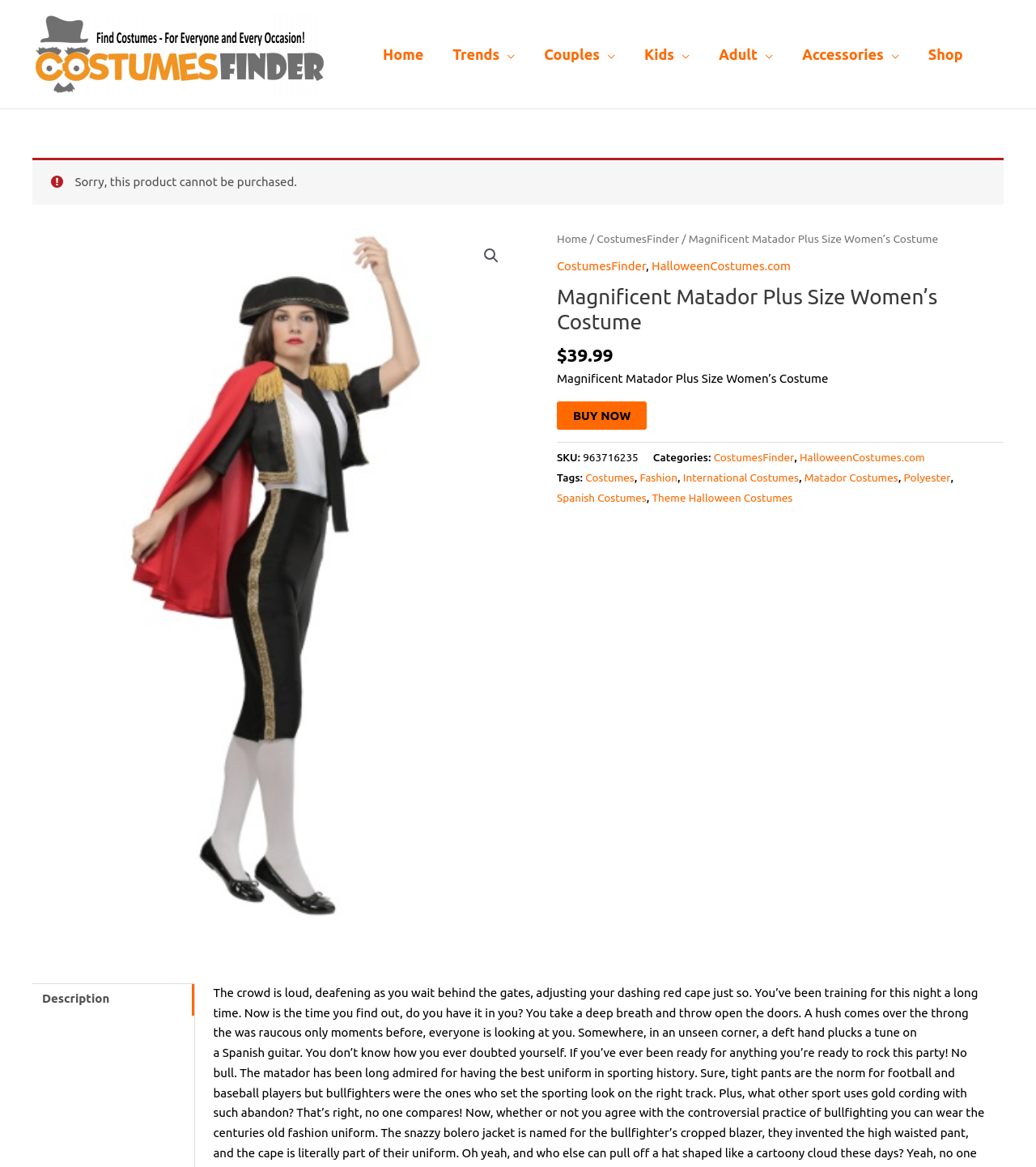Given the element description: "Matador Costumes", predict the bounding box coordinates of the UI element it refers to, using four float numbers between 0 and 1, i.e., [left, top, right, bottom].

[0.776, 0.404, 0.867, 0.415]